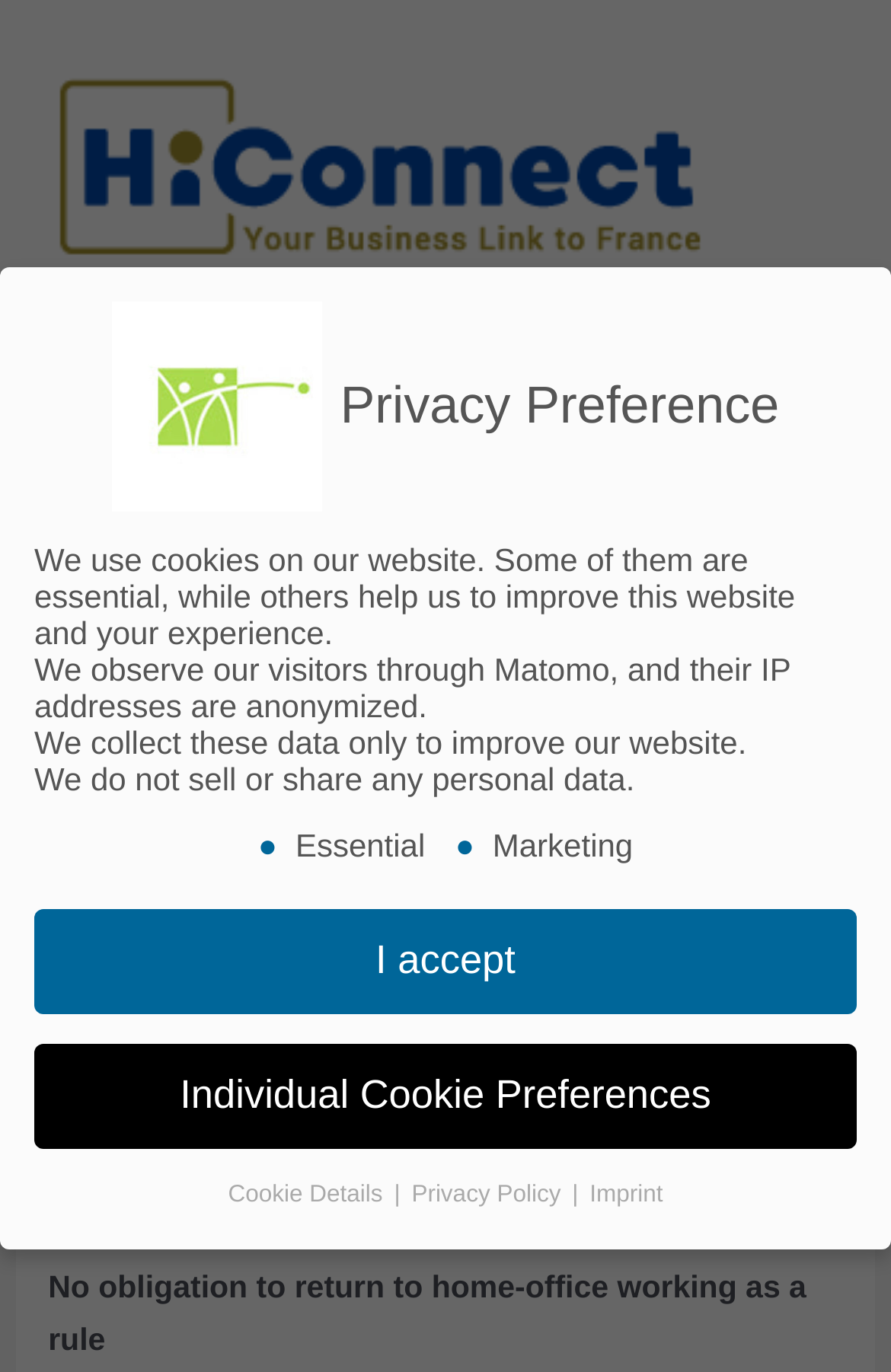Give an in-depth explanation of the webpage layout and content.

The webpage is about the updated health protocol for companies in response to the 5th wave of COVID-19. At the top left corner, there is a logo of HiConnect. Below the logo, there is a header section with a button and a static text "Below Header". 

The main content of the webpage is divided into two sections. The first section is about the updated health protocol, which includes a heading, a static text describing the main changes, and another static text stating that there is no obligation to return to home-office working as a rule. The heading is centered at the top of the section, and the two static texts are placed below it.

The second section is about privacy preferences, located at the bottom of the webpage. It starts with a heading "Privacy Preference" and is followed by four static texts describing the use of cookies, data collection, and privacy policy. There are three buttons and two links below the static texts. The buttons are "I accept", "Individual Cookie Preferences", and "Cookie Details", and the links are "Privacy Policy" and "Imprint". The buttons and links are aligned horizontally and are placed at the bottom right corner of the webpage.